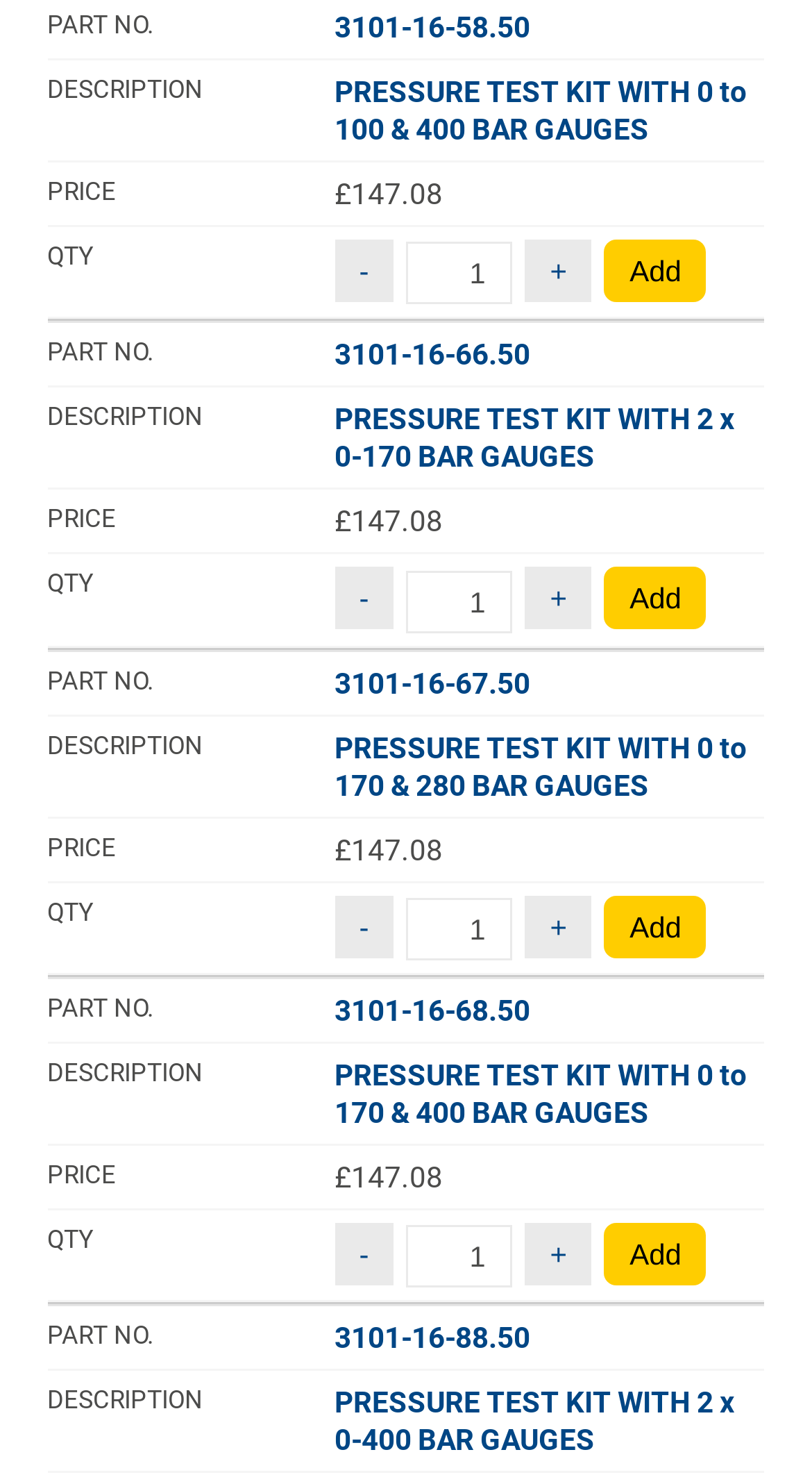Answer the question below in one word or phrase:
What is the part number of the last product?

3101-16-88.50